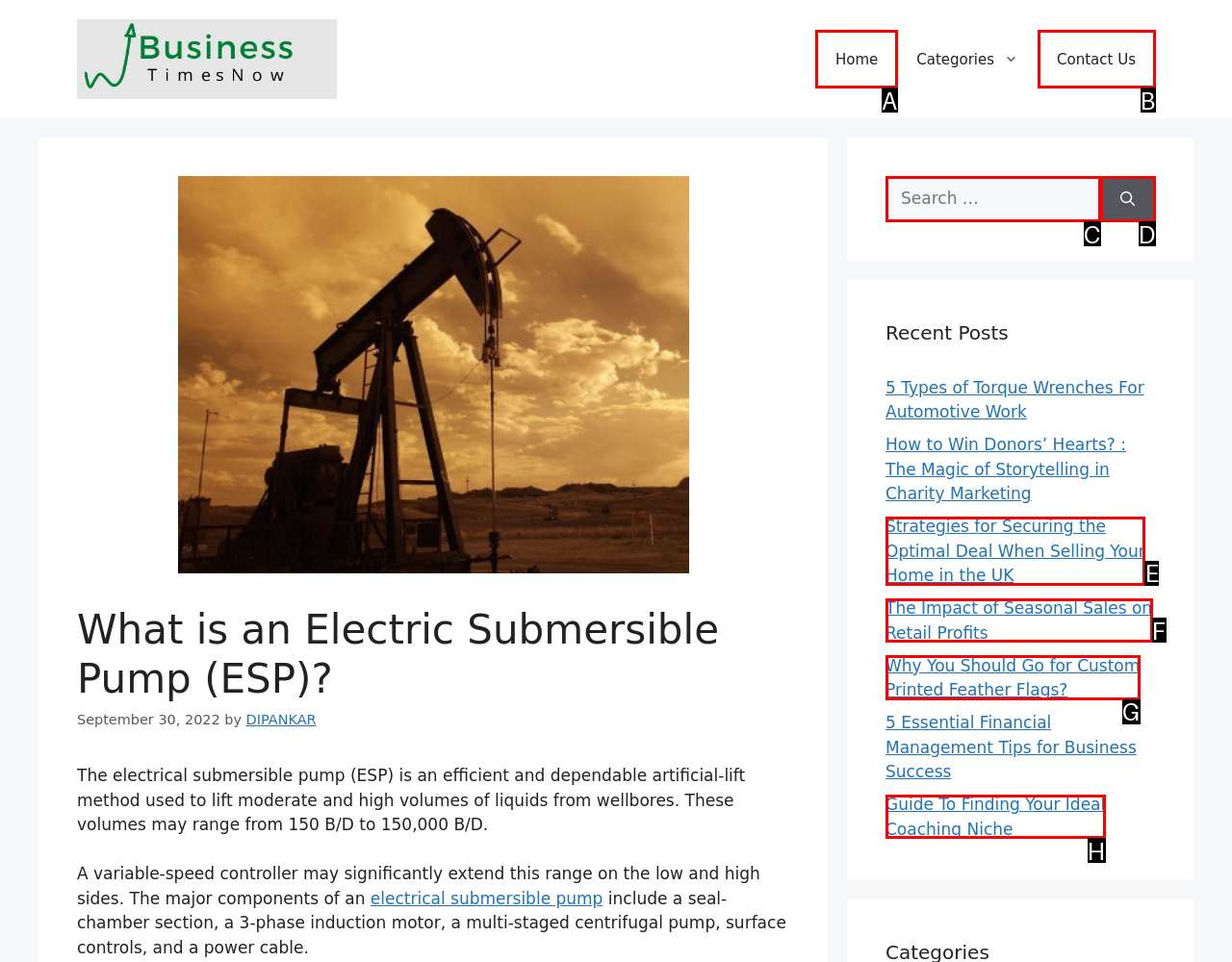Select the HTML element that matches the description: Contact Us
Respond with the letter of the correct choice from the given options directly.

B